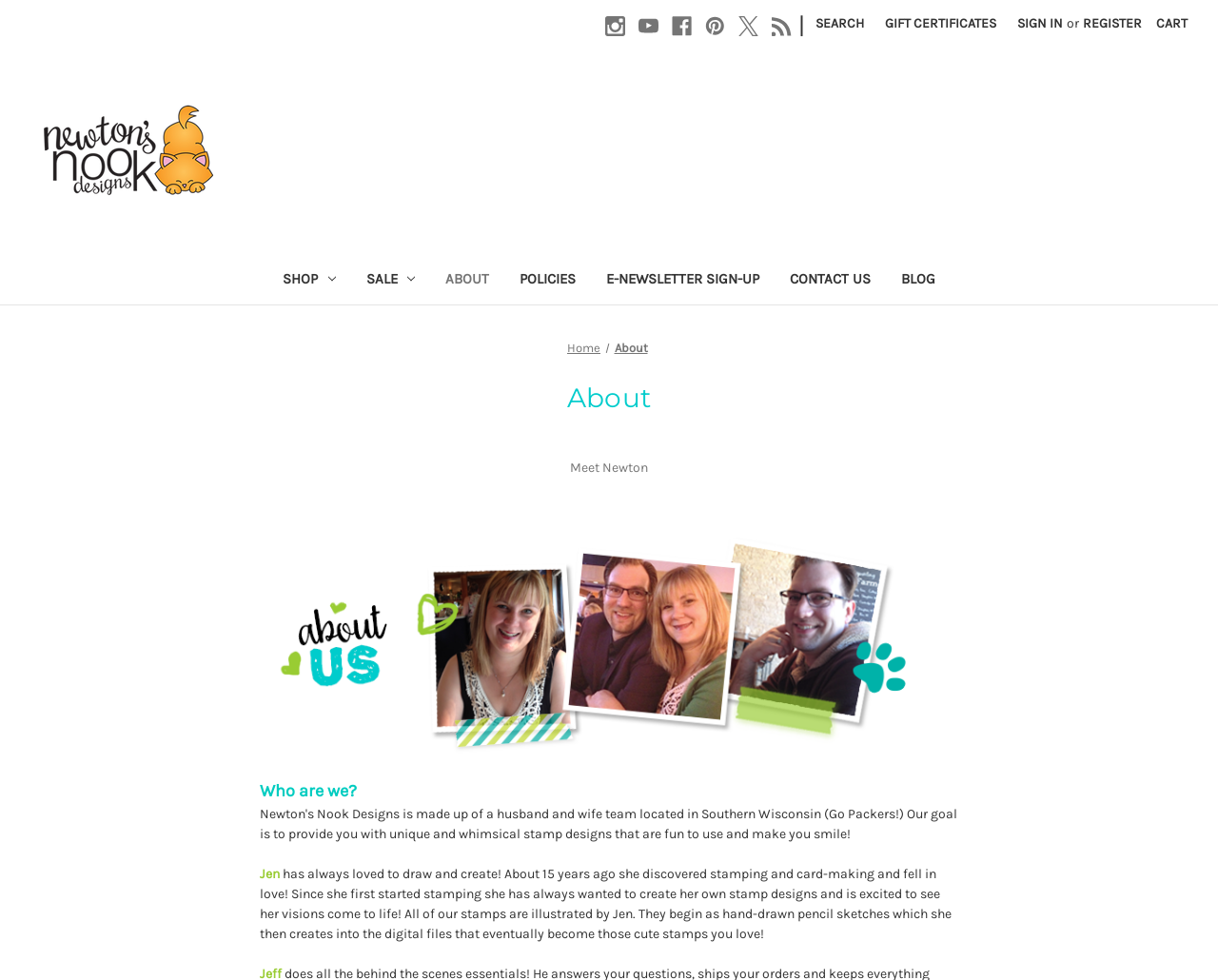What is the name of the company?
Answer the question with a detailed and thorough explanation.

The company name can be found in the top-left corner of the webpage, where it says 'Newton's Nook Designs' in a logo format.